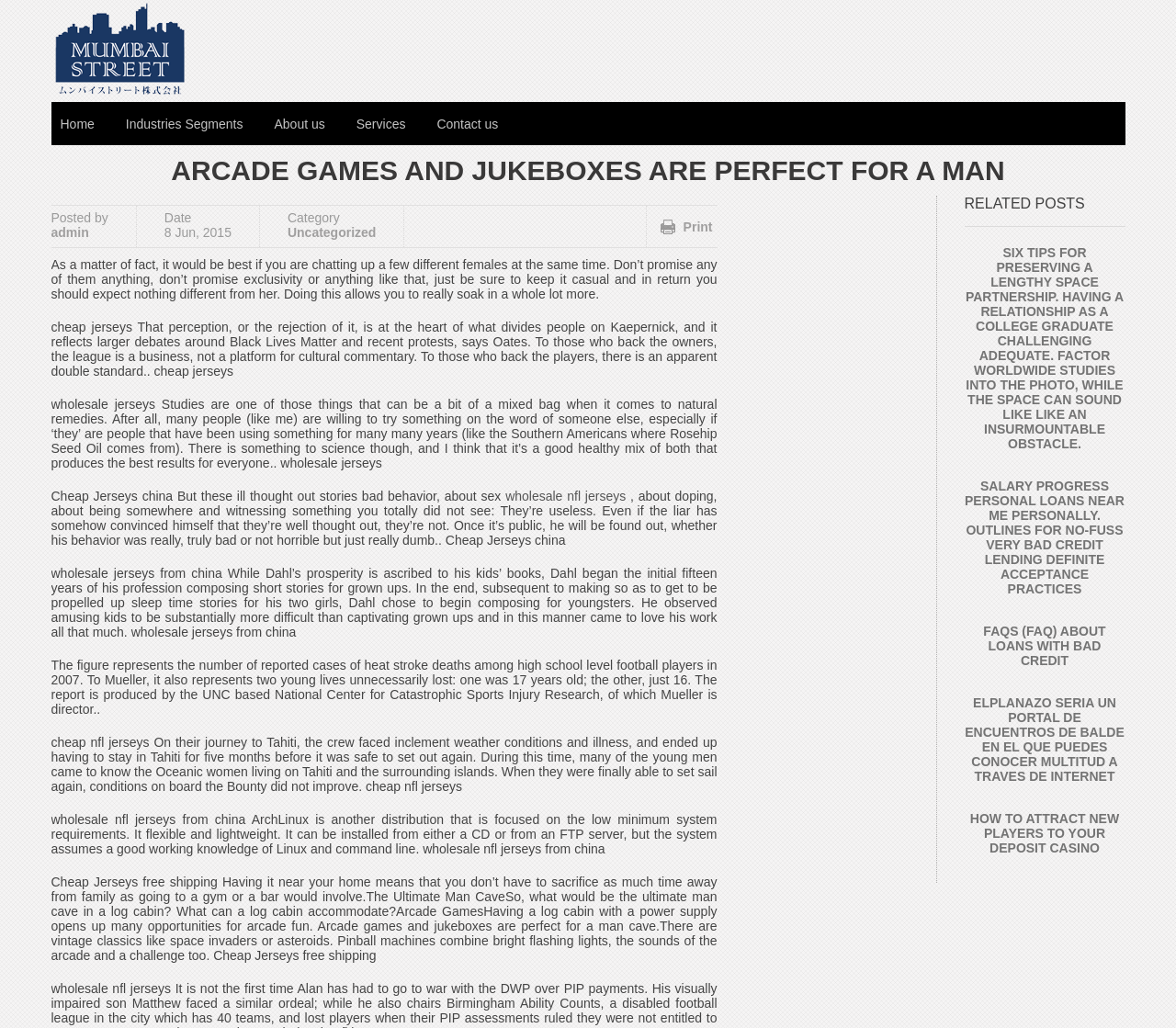What is the main heading of this webpage? Please extract and provide it.

ARCADE GAMES AND JUKEBOXES ARE PERFECT FOR A MAN